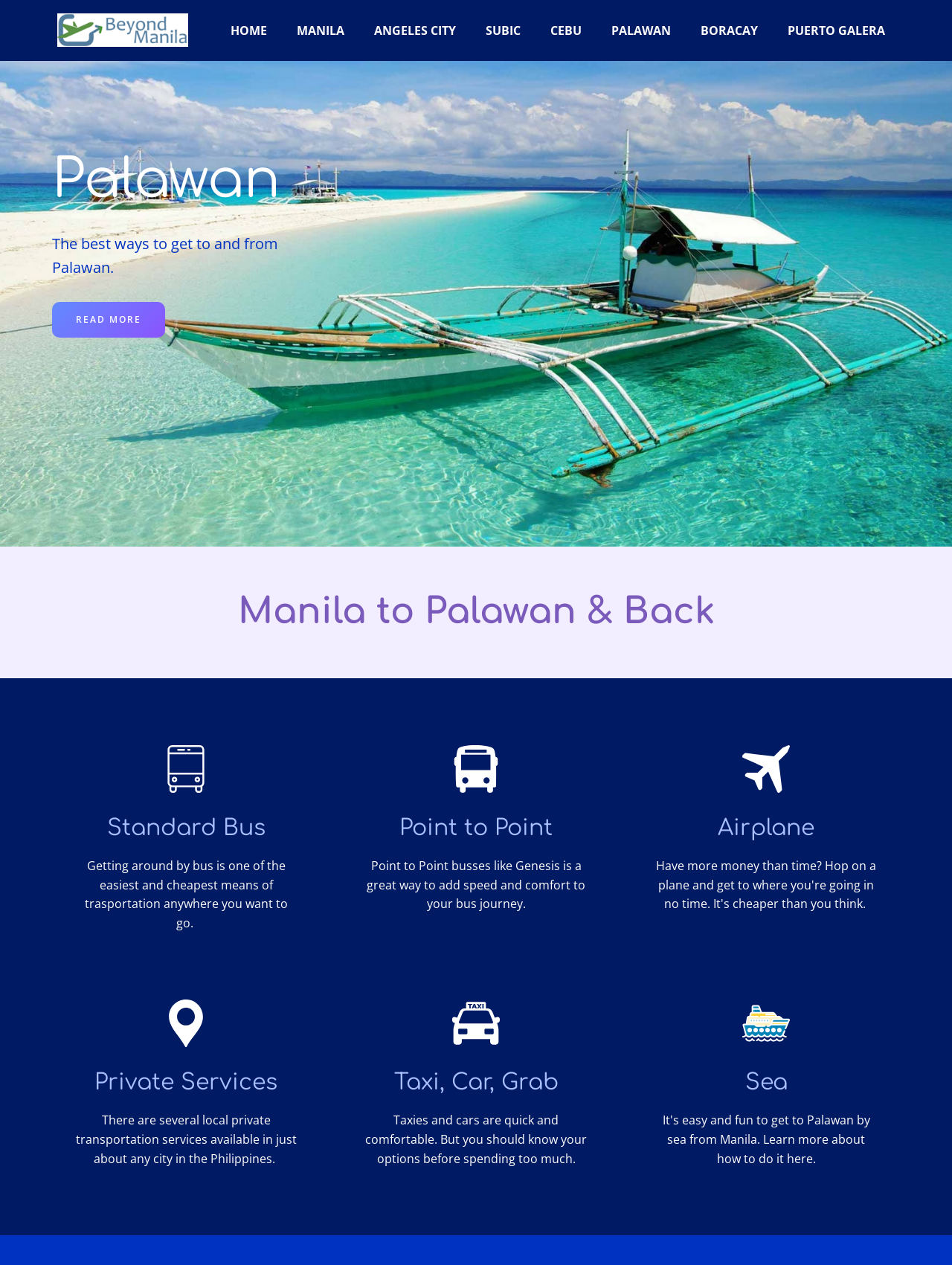Pinpoint the bounding box coordinates of the clickable element needed to complete the instruction: "Learn about Manila to Palawan & Back". The coordinates should be provided as four float numbers between 0 and 1: [left, top, right, bottom].

[0.197, 0.469, 0.803, 0.5]